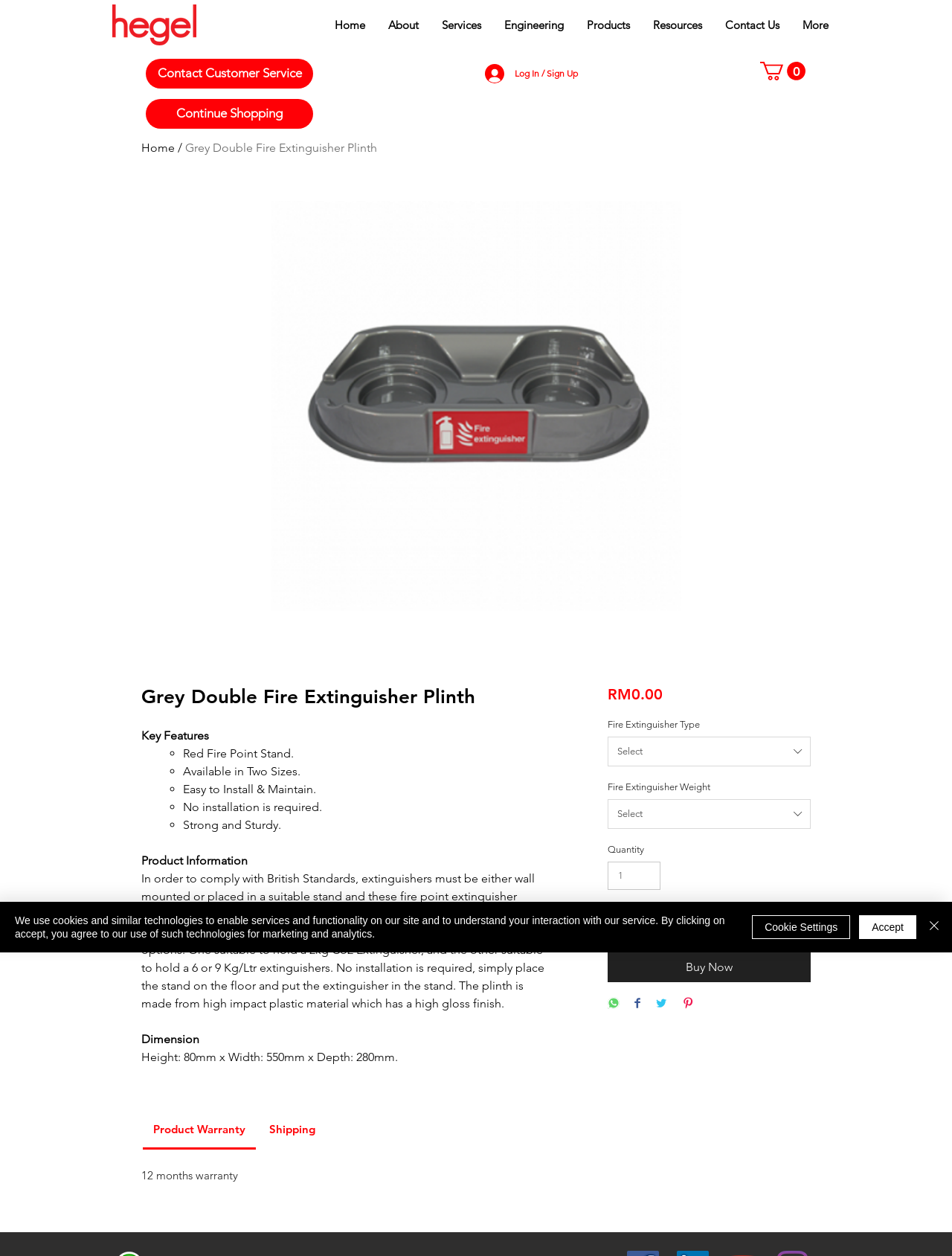Craft a detailed narrative of the webpage's structure and content.

This webpage is about a product called Grey Double Fire Extinguisher Plinth, which is a fire extinguisher stand. At the top of the page, there is a navigation menu with links to different sections of the website, including Home, About, Services, Engineering, Products, Resources, and Contact Us. Below the navigation menu, there is a main content area that displays the product information.

On the left side of the main content area, there is a product image, and on the right side, there is a product description section. The product description section lists the key features of the product, including Red Fire Point Stand, Available in Two Sizes, Easy to Install & Maintain, No installation is required, and Strong and Sturdy.

Below the key features section, there is a product information section that provides more details about the product, including its purpose, dimensions, and material. The product information section also mentions that the product complies with British Standards.

On the right side of the product information section, there are several tabs, including Product Warranty, Shipping, and Reviews. The Product Warranty tab displays the warranty information, and the Shipping tab displays the shipping details.

Below the tabs, there is a section that displays the product price, which is RM0.00. There are also several dropdown menus that allow users to select the fire extinguisher type and weight. Additionally, there is a quantity selector and buttons to add the product to the cart, buy now, or share the product on social media platforms.

At the bottom of the page, there is a cookie alert that informs users about the use of cookies on the website. The alert provides options to accept, customize, or close the alert.